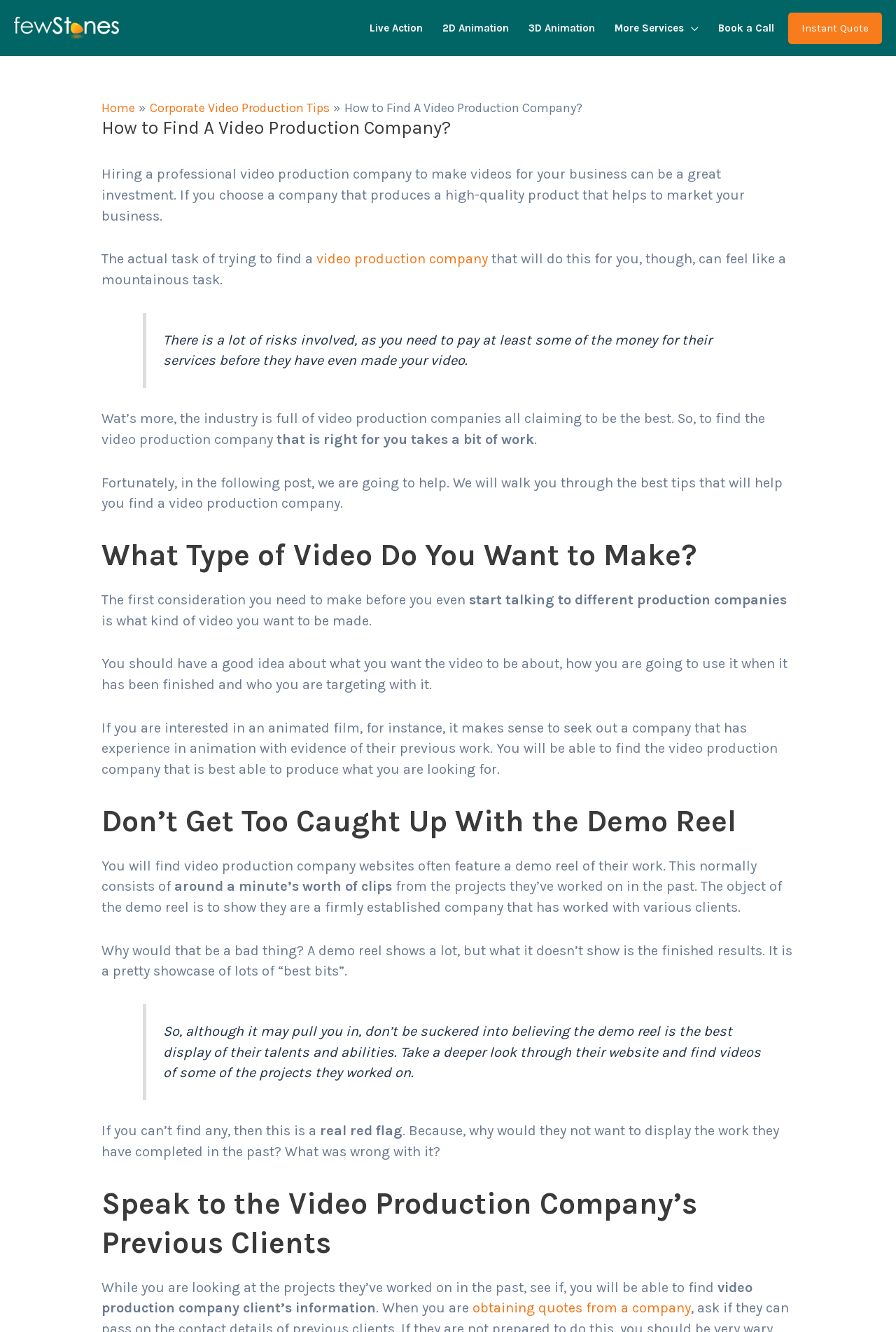Pinpoint the bounding box coordinates of the area that should be clicked to complete the following instruction: "Get an Instant Quote". The coordinates must be given as four float numbers between 0 and 1, i.e., [left, top, right, bottom].

[0.88, 0.009, 0.984, 0.033]